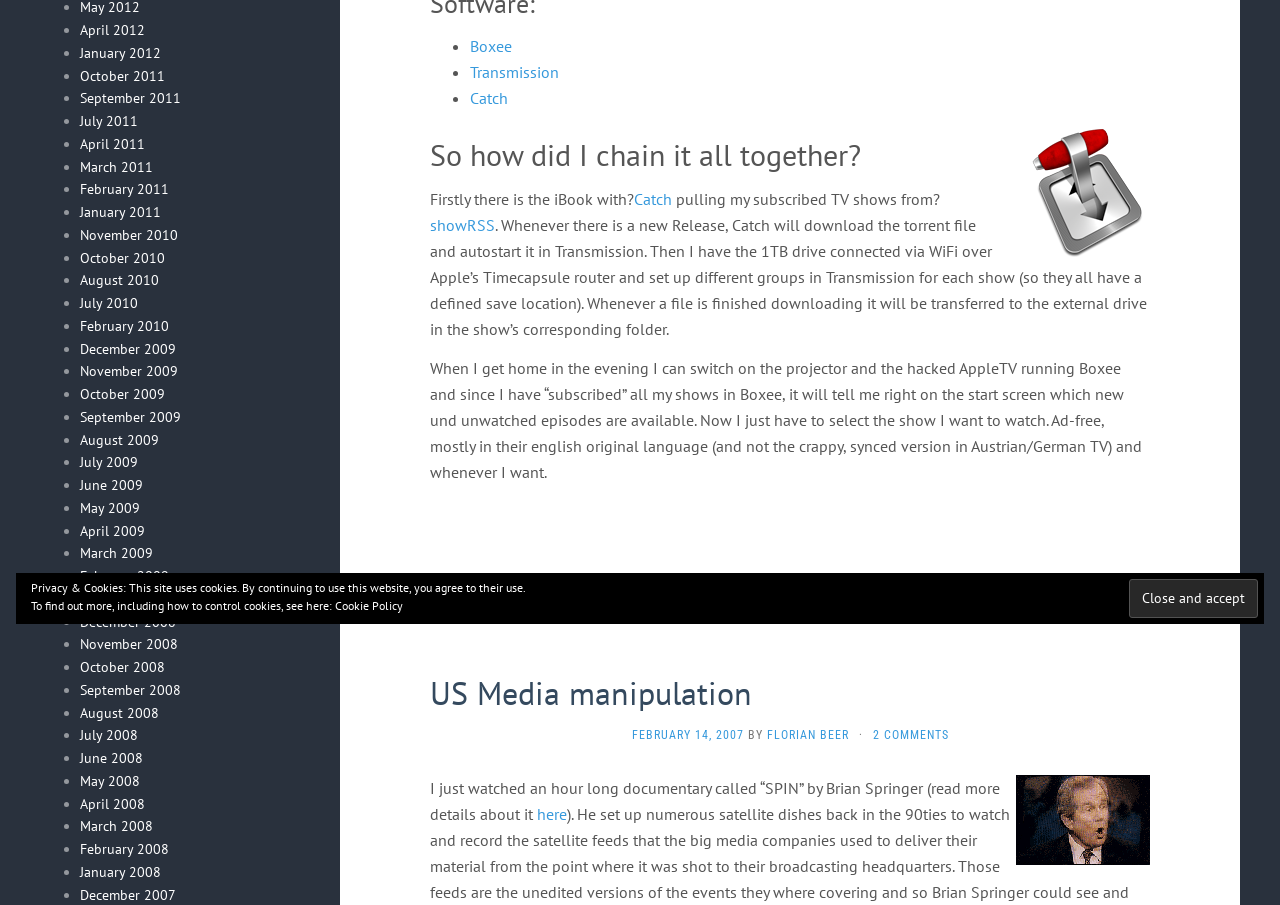Find the bounding box coordinates for the HTML element described in this sentence: "Contact Us". Provide the coordinates as four float numbers between 0 and 1, in the format [left, top, right, bottom].

None